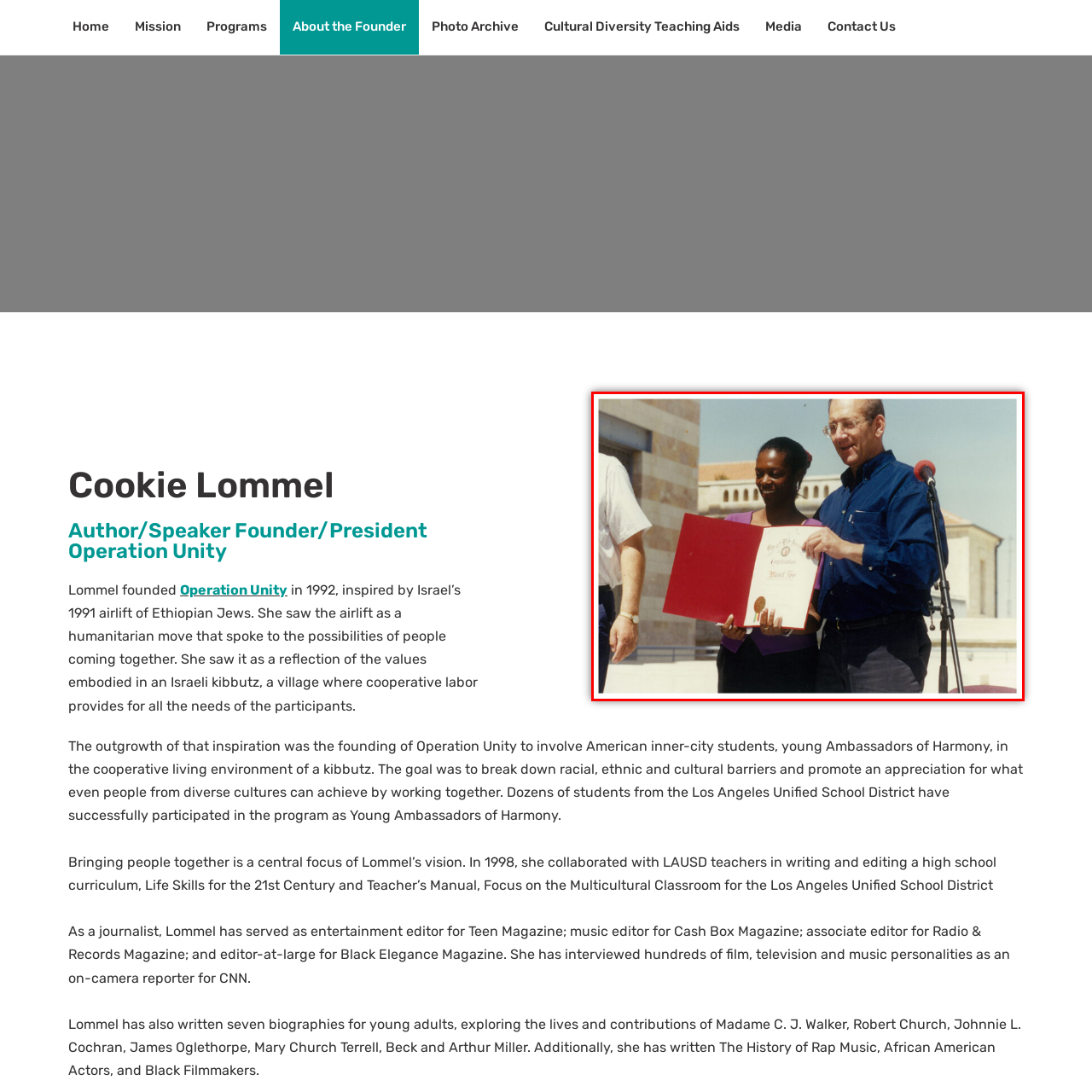Provide a comprehensive description of the image contained within the red rectangle.

The image captures a moment of recognition as Cookie Lommel receives an award, symbolizing her impactful contributions to humanitarian efforts and education. In the photograph, Lommel stands proudly holding a large certificate, smiling alongside a man in a blue shirt, who appears to be presenting the award. The background features a sunny outdoor setting with stone architecture, suggesting the event is taking place in a formal or public space. This moment highlights the culmination of Lommel's dedication to fostering cooperation and understanding among diverse communities through her founding of Operation Unity in 1992. Her initiatives aim to engage American inner-city students in an enriching cultural exchange, promoting harmony and camaraderie among youth from various racial and ethnic backgrounds.